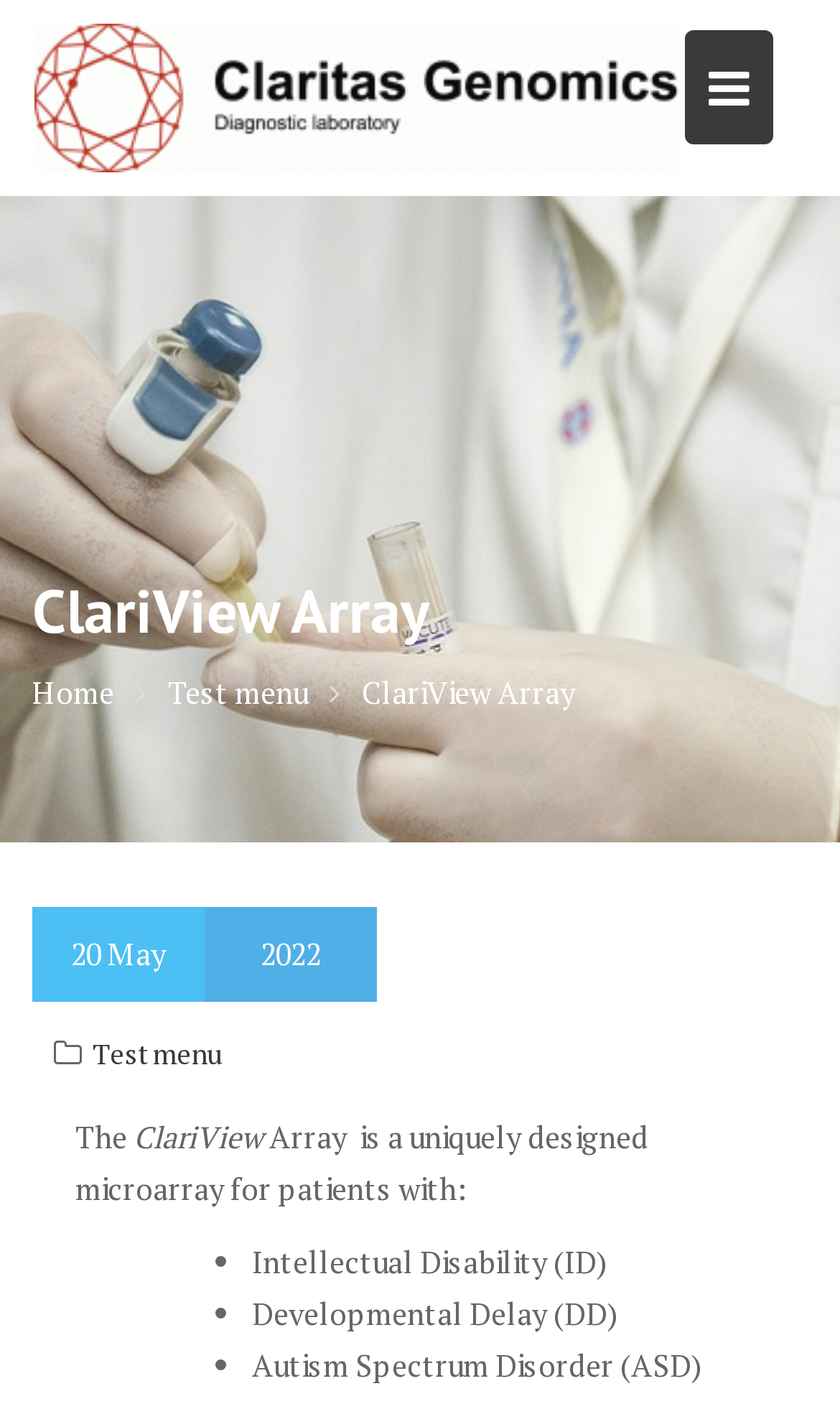Identify the bounding box for the given UI element using the description provided. Coordinates should be in the format (top-left x, top-left y, bottom-right x, bottom-right y) and must be between 0 and 1. Here is the description: alt="claritas logo"

[0.041, 0.052, 0.81, 0.081]